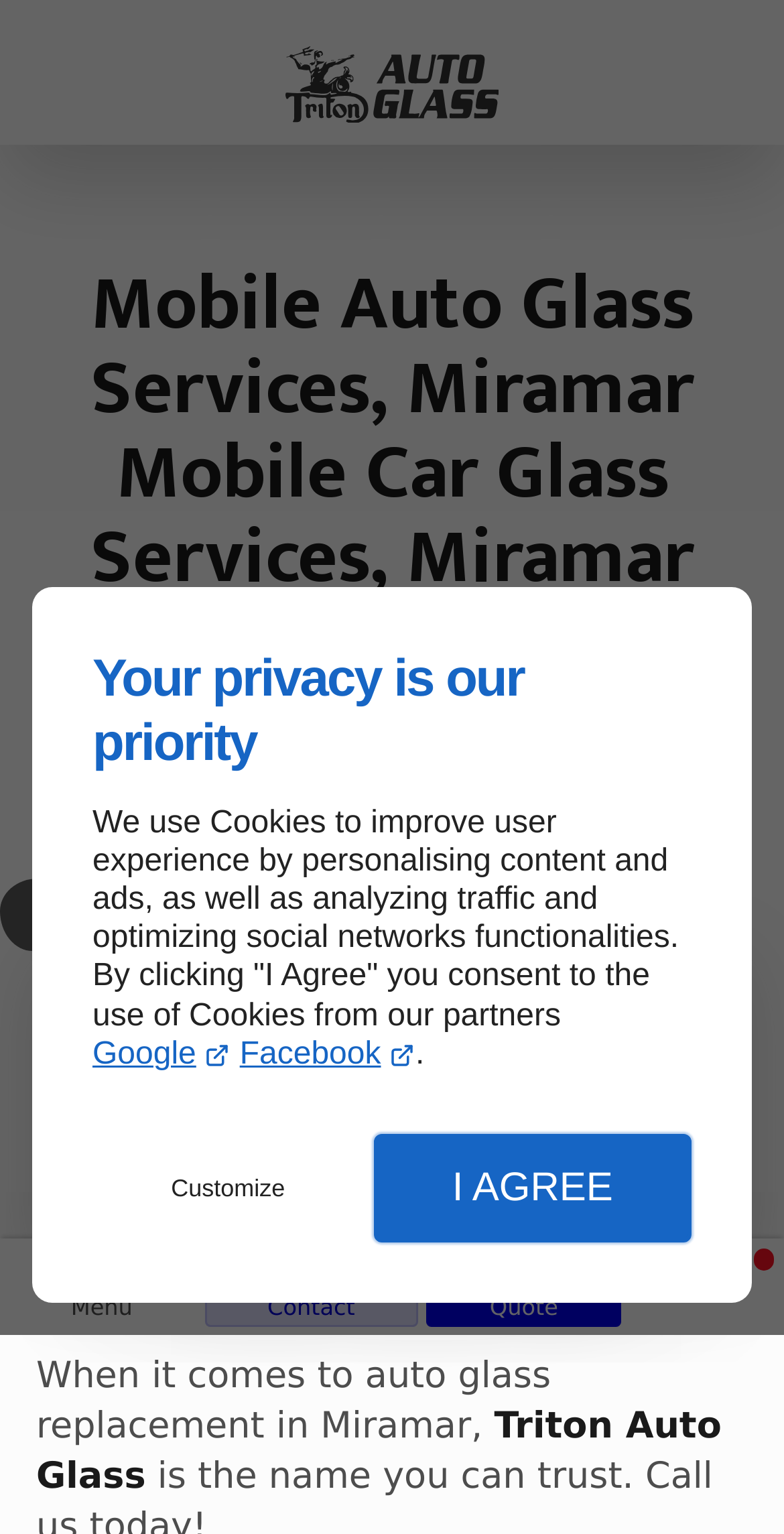Identify and provide the title of the webpage.

Mobile Auto Glass Services, Miramar Mobile Car Glass Services, Miramar Mobile Vehicle Glass Services, Miramar